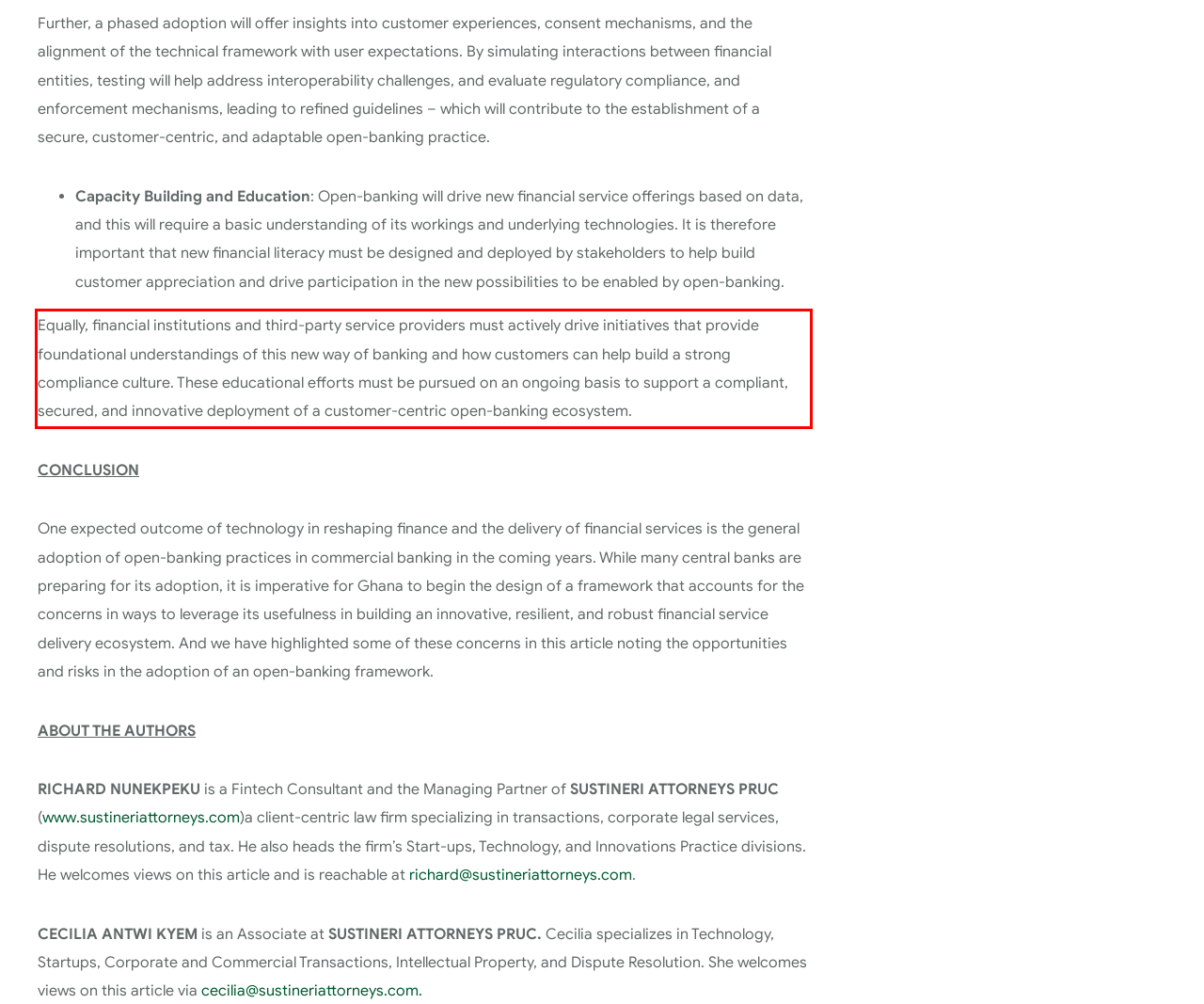The screenshot provided shows a webpage with a red bounding box. Apply OCR to the text within this red bounding box and provide the extracted content.

Equally, financial institutions and third-party service providers must actively drive initiatives that provide foundational understandings of this new way of banking and how customers can help build a strong compliance culture. These educational efforts must be pursued on an ongoing basis to support a compliant, secured, and innovative deployment of a customer-centric open-banking ecosystem.